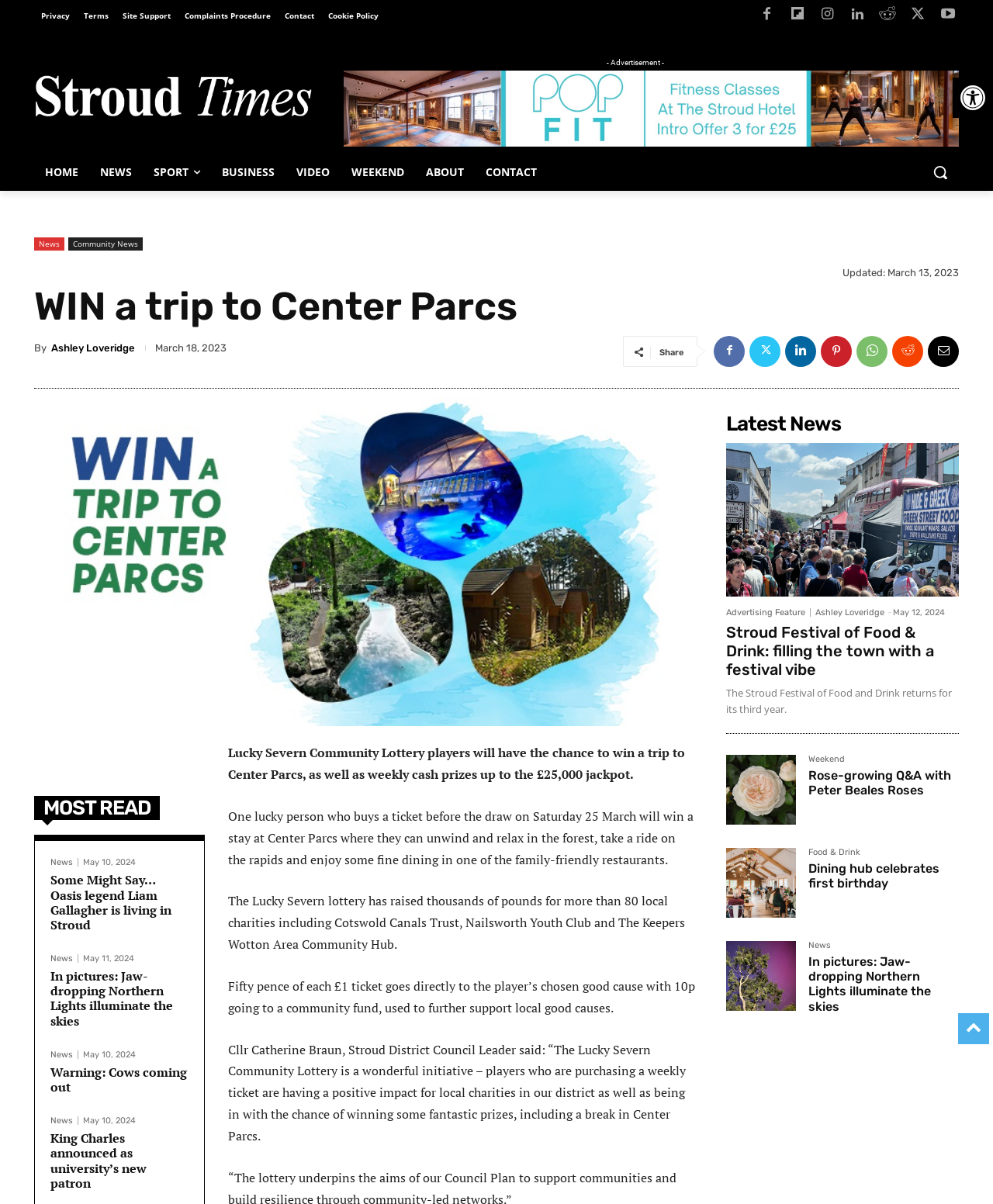What is the name of the community lottery?
Using the image as a reference, give a one-word or short phrase answer.

Lucky Severn Community Lottery